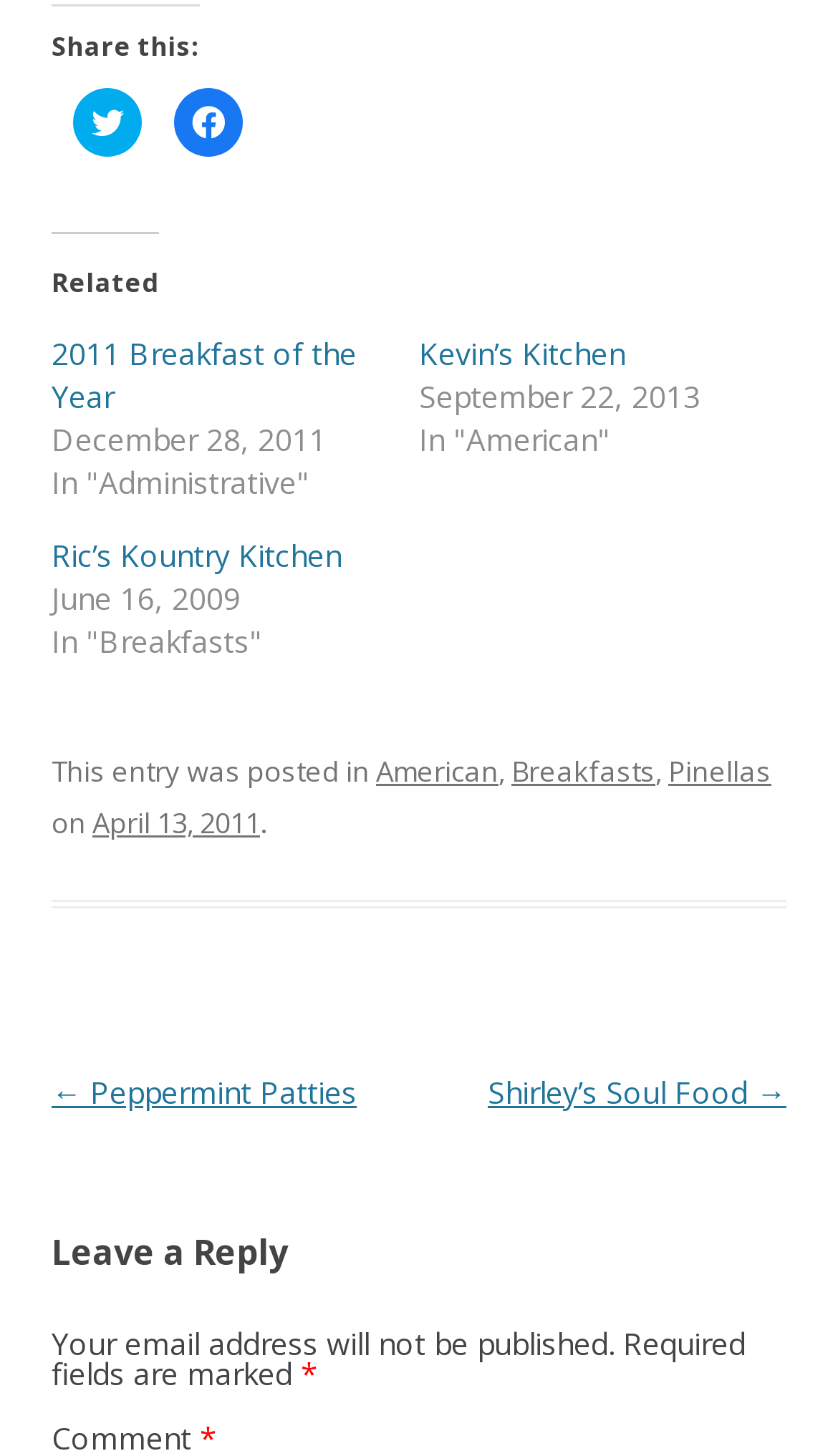Select the bounding box coordinates of the element I need to click to carry out the following instruction: "Leave a reply".

[0.062, 0.842, 0.938, 0.878]